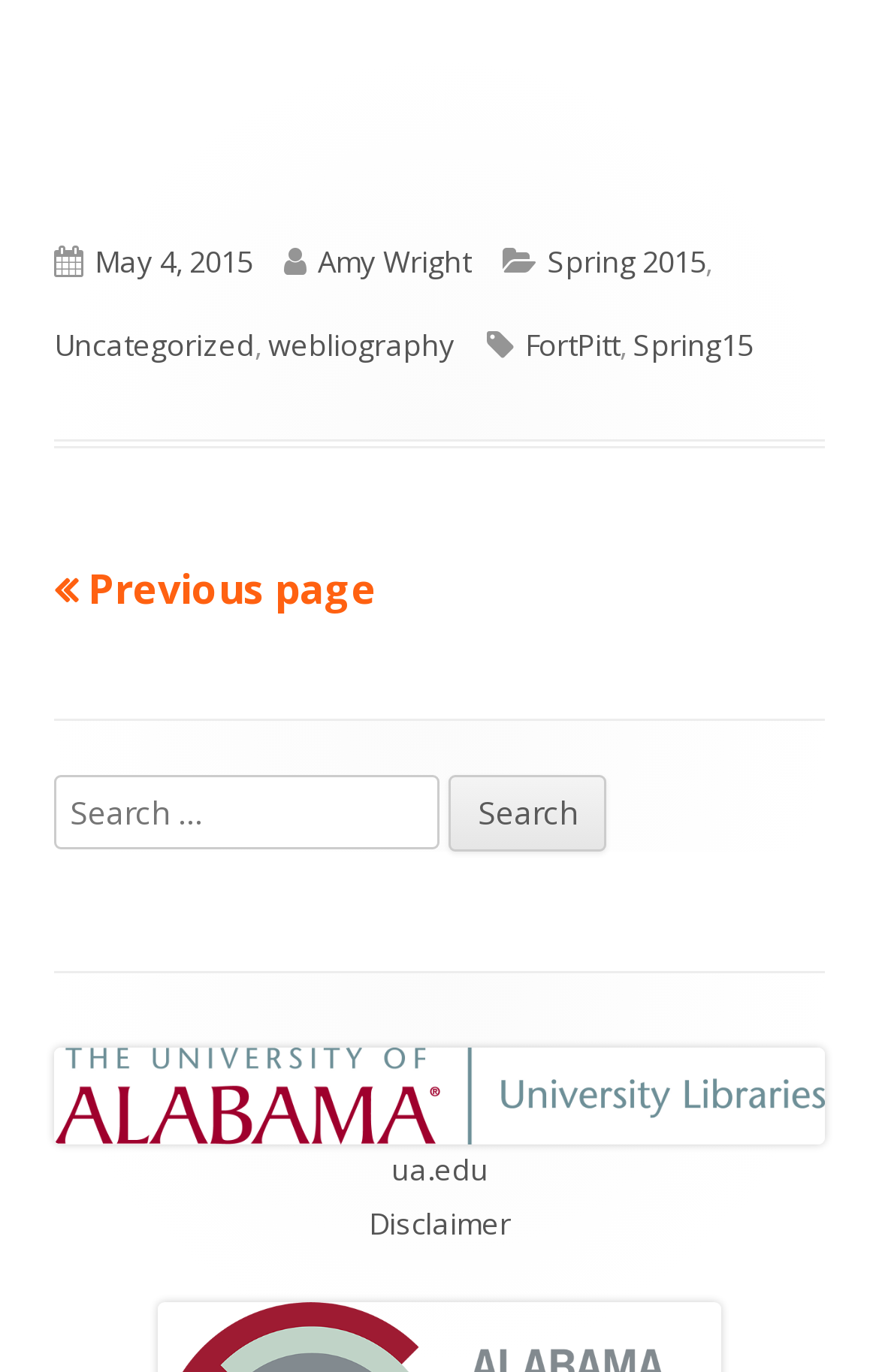What is the publication date of the post?
Provide a detailed answer to the question, using the image to inform your response.

The publication date of the post can be found in the footer section, where it is written as 'Published on May 4, 2015'.